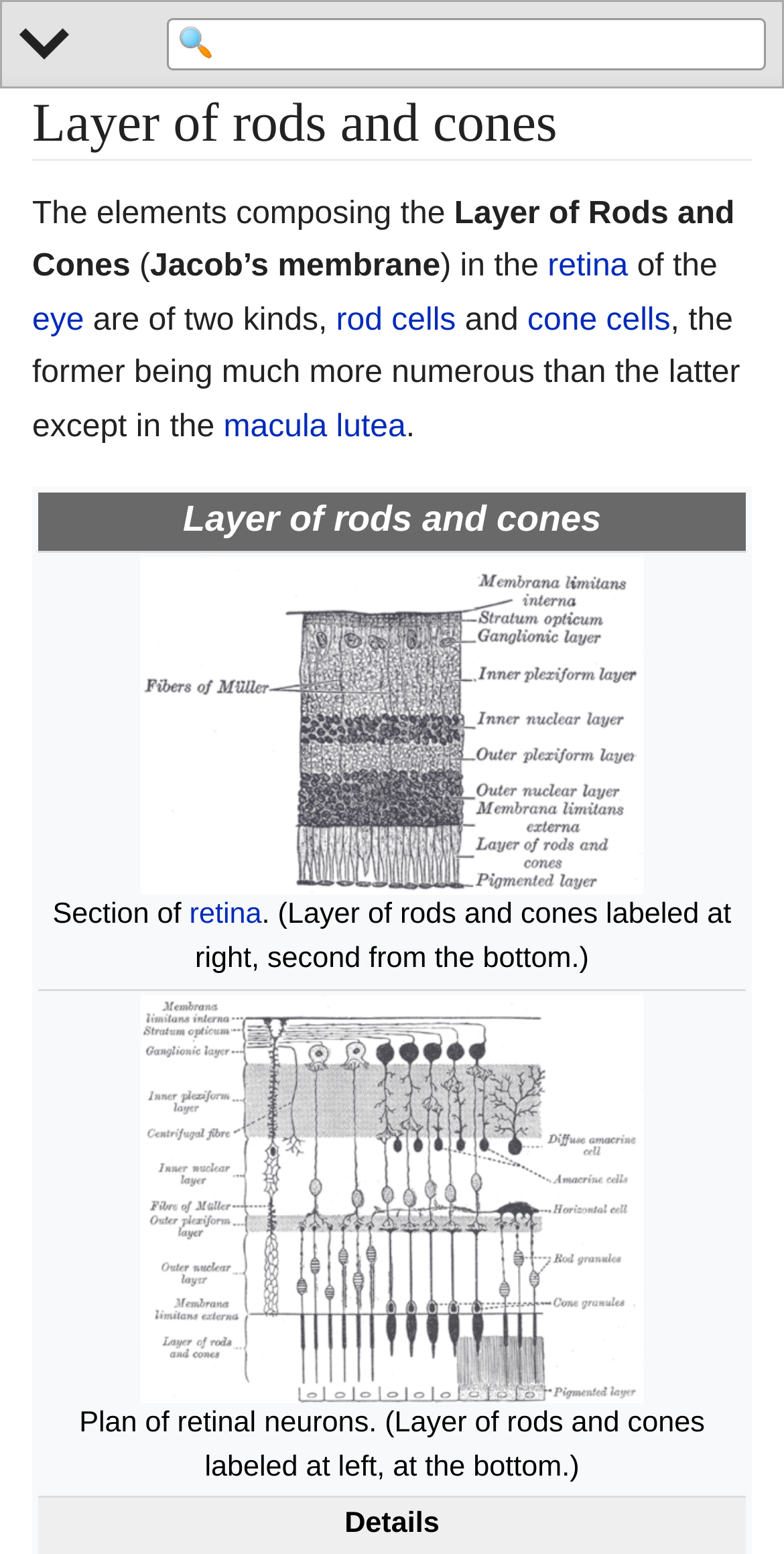What is the layer of rods and cones part of?
Using the image as a reference, answer the question in detail.

Based on the webpage content, the layer of rods and cones is part of the eye, as mentioned in the text 'The elements composing the Layer of Rods and Cones in the retina of the eye are of two kinds,'.